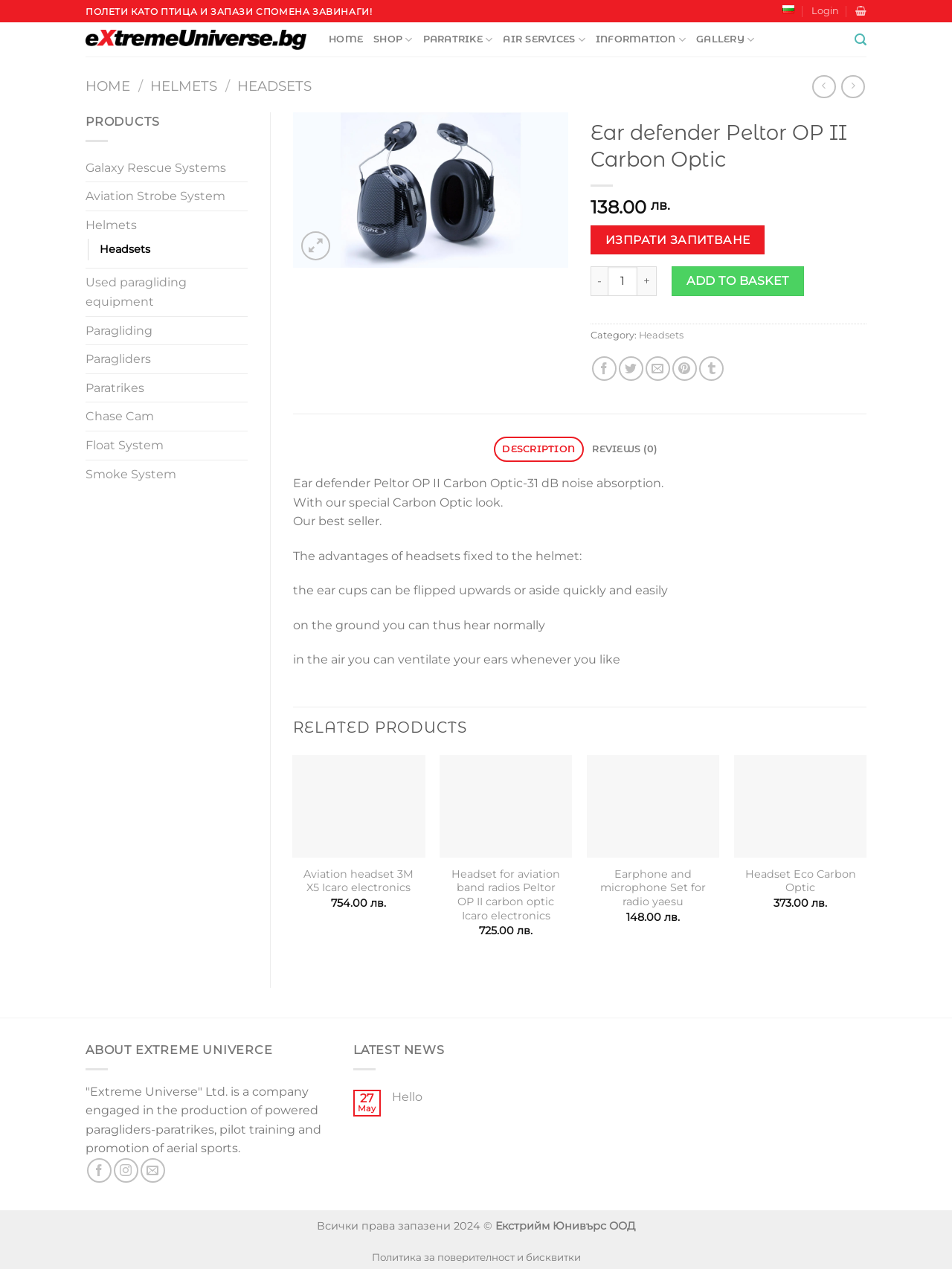Identify the bounding box coordinates for the element you need to click to achieve the following task: "Click on the 'ADD TO BASKET' button". Provide the bounding box coordinates as four float numbers between 0 and 1, in the form [left, top, right, bottom].

[0.706, 0.21, 0.844, 0.233]